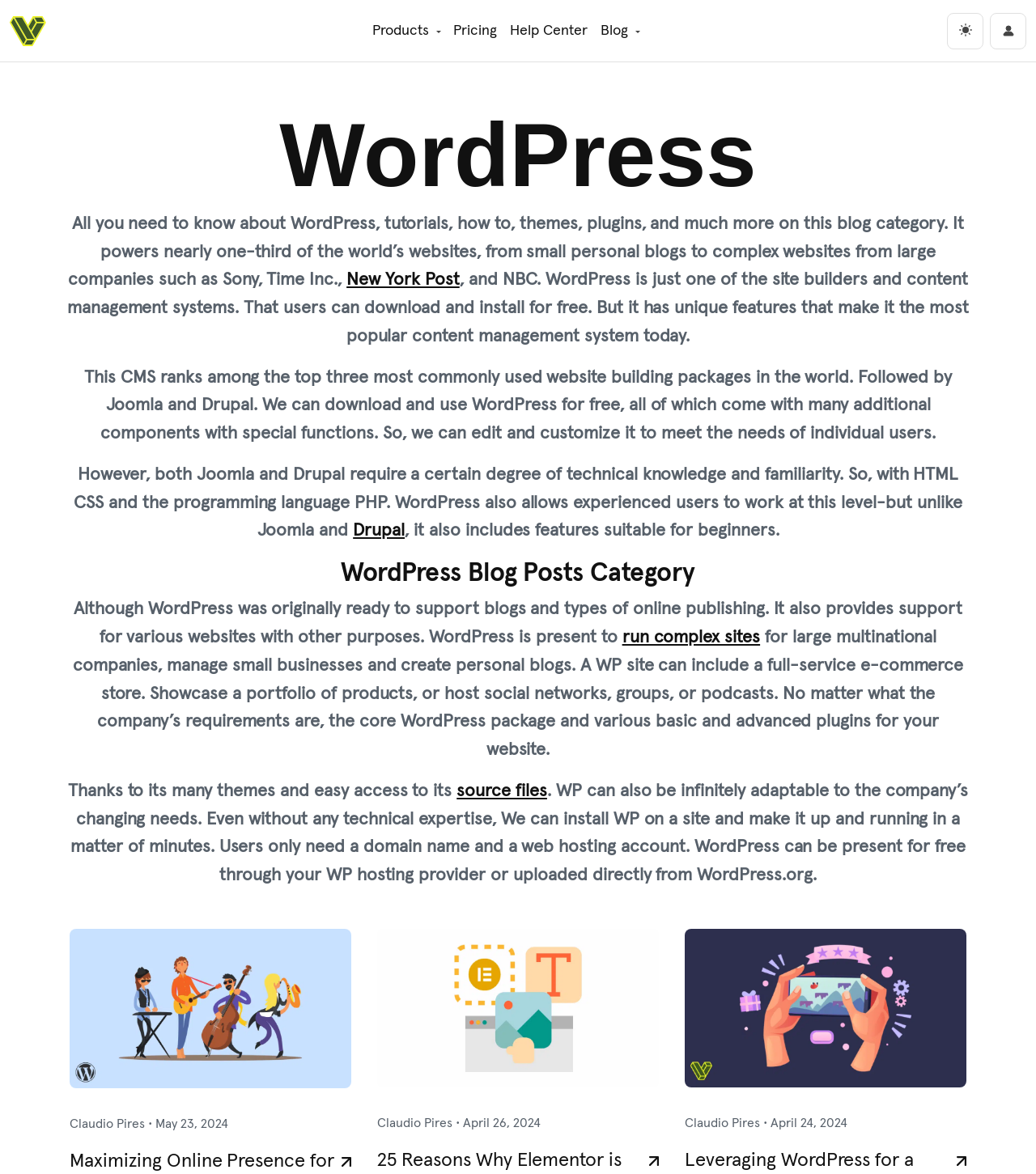Determine the bounding box coordinates of the clickable element necessary to fulfill the instruction: "Click on the 'New York Post' link". Provide the coordinates as four float numbers within the 0 to 1 range, i.e., [left, top, right, bottom].

[0.334, 0.231, 0.444, 0.246]